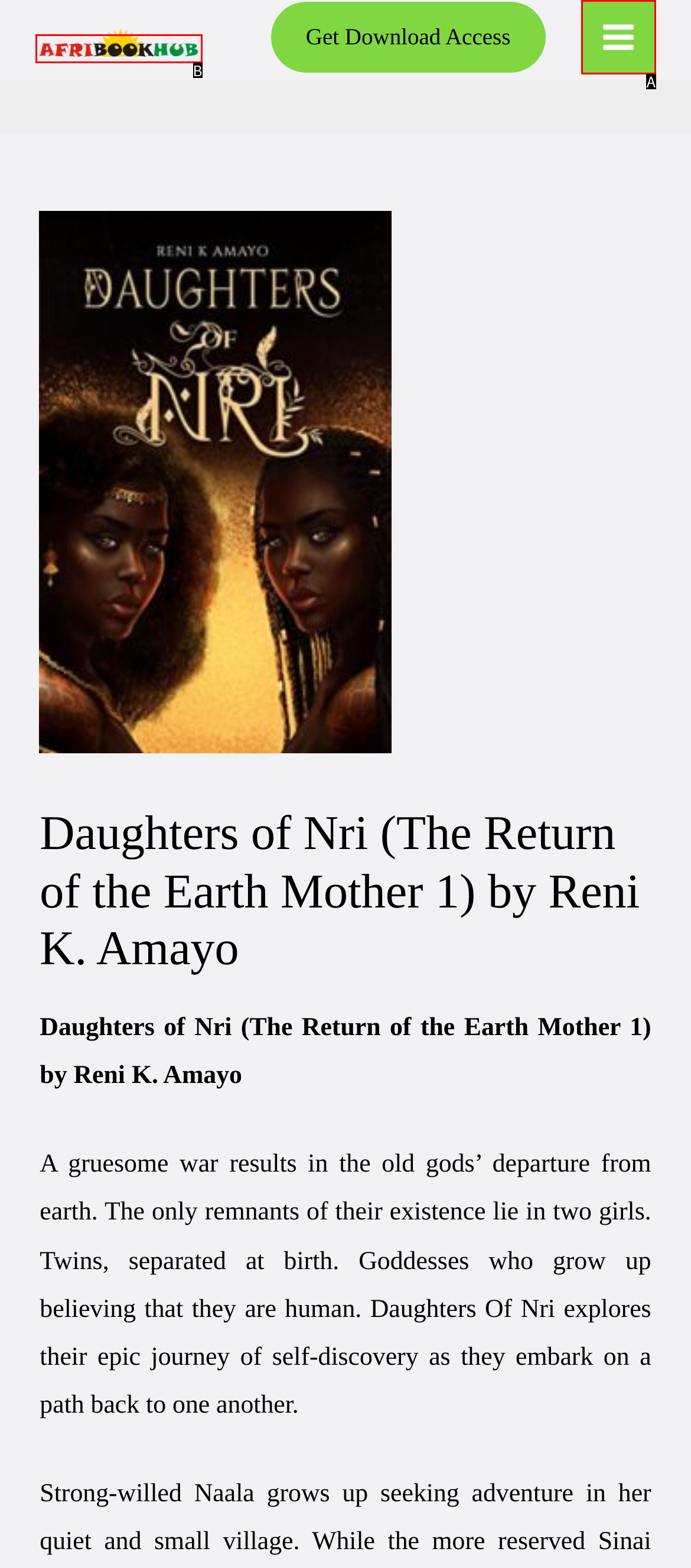Determine which UI element matches this description: alt="AfriBookHub"
Reply with the appropriate option's letter.

B